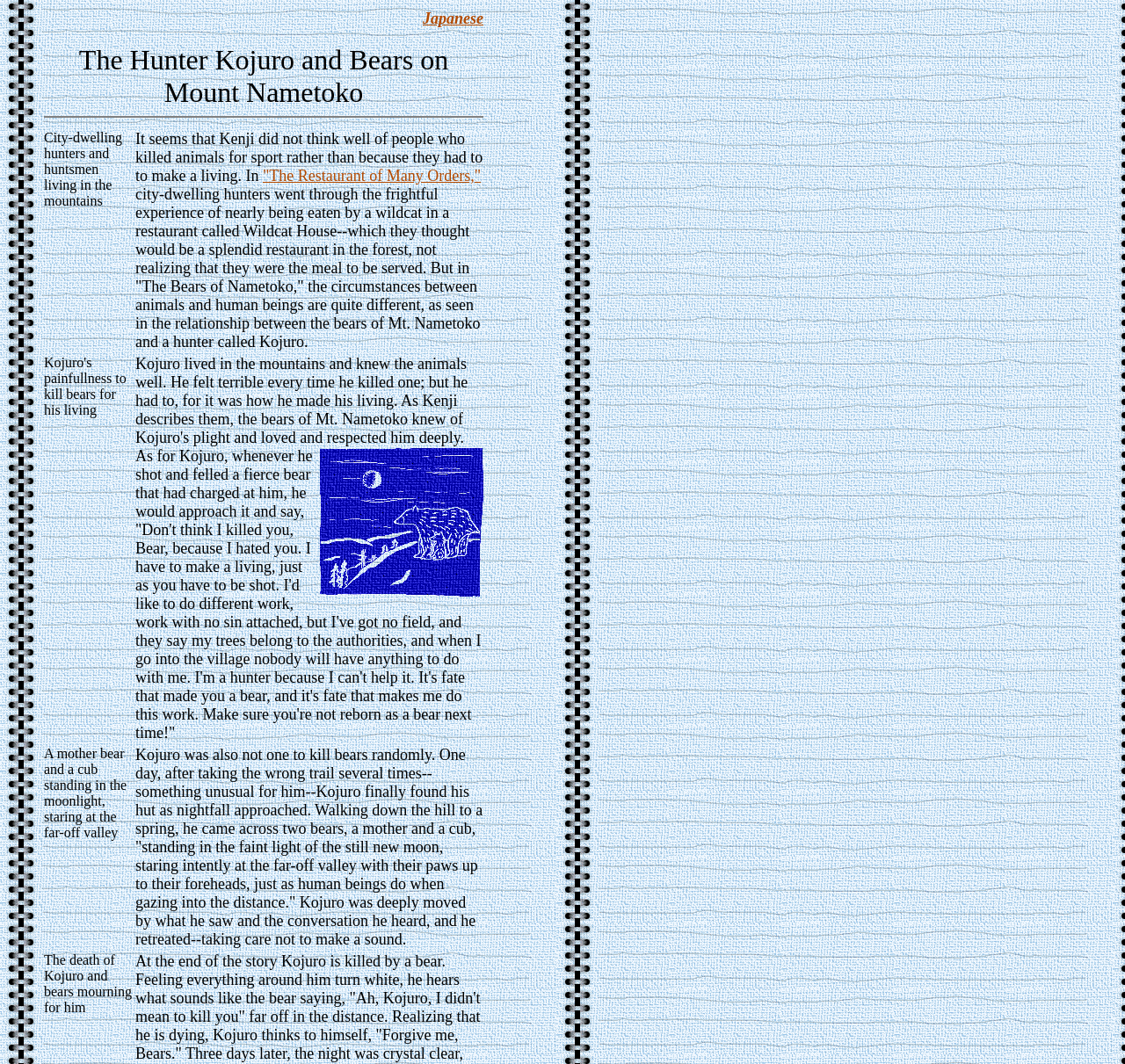What is the scene described in the third row of the table?
Based on the screenshot, respond with a single word or phrase.

A mother bear and a cub